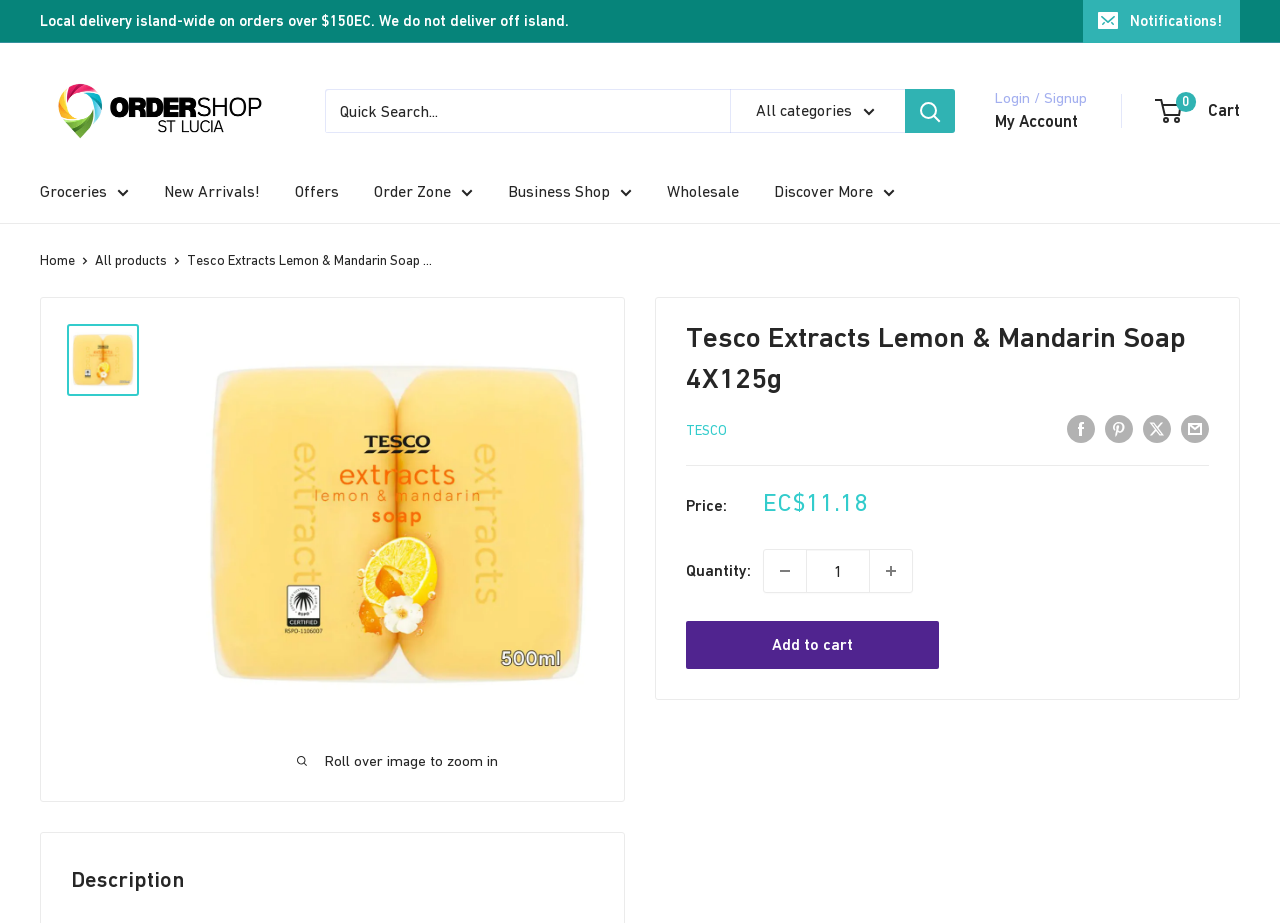Pinpoint the bounding box coordinates of the element to be clicked to execute the instruction: "Visit RAHUL DEO GUPTA's page".

None